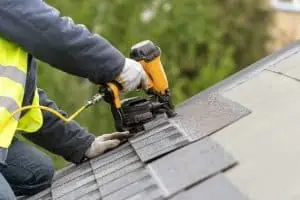Describe every important feature and element in the image comprehensively.

The image showcases a skilled professional engaged in the process of roofing repair, specifically focusing on the installation of shingles. The worker is dressed in a high-visibility yellow vest over a blue jacket, indicating safety precautions while working at height. With the aid of a pneumatic nail gun, they expertly fasten shingles to the roof, demonstrating precision and care in their craftsmanship. The background features blurred greenery, hinting at an outdoor setting, likely a residential area. This visual aligns with the theme of hail damage roof inspections offered by Old World Roofing, which emphasizes their expertise in addressing and repairing roof damage caused by severe weather conditions.